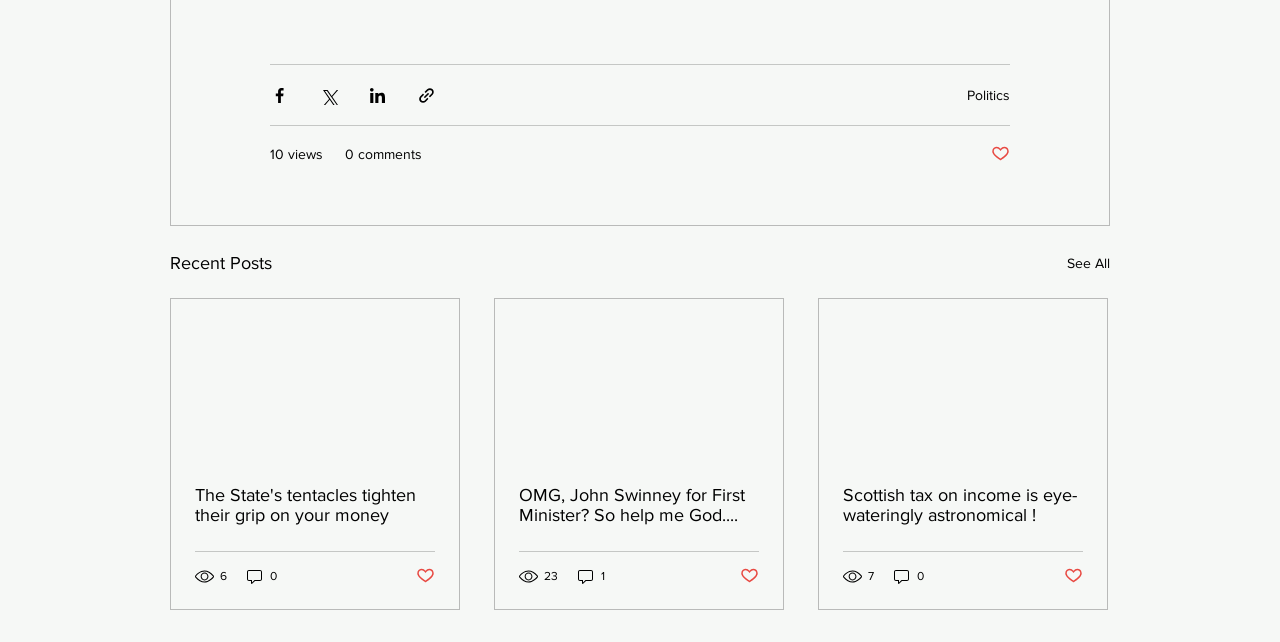Locate the bounding box of the user interface element based on this description: "0 comments".

[0.27, 0.225, 0.33, 0.258]